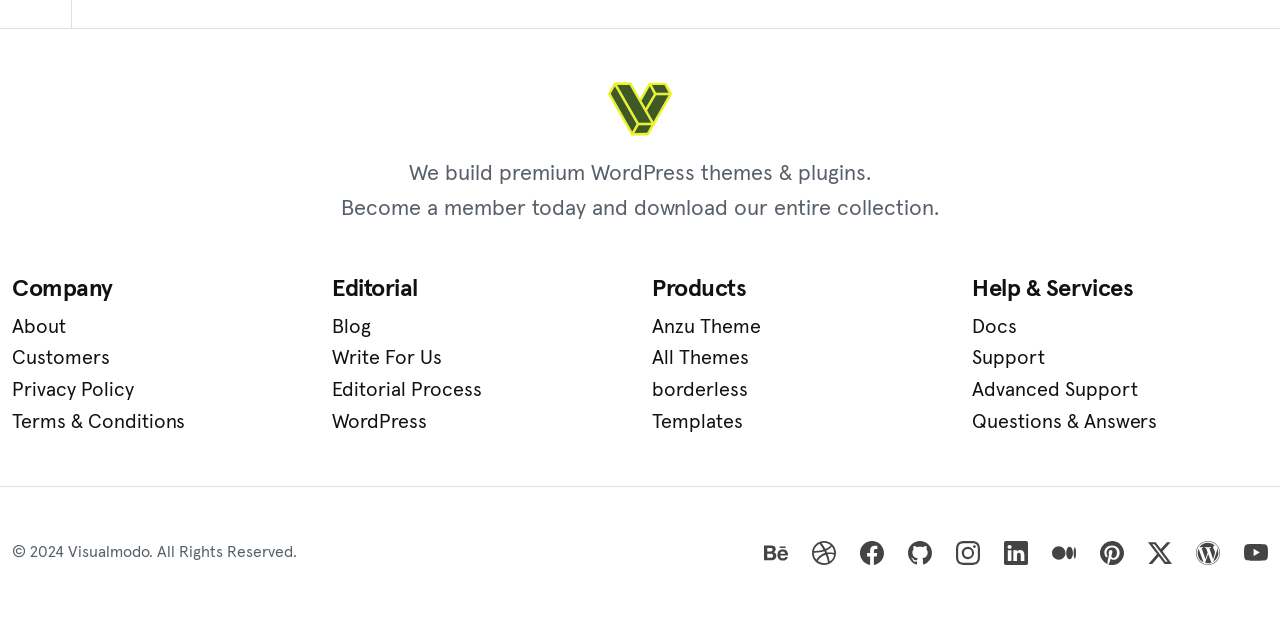Identify the bounding box for the described UI element. Provide the coordinates in (top-left x, top-left y, bottom-right x, bottom-right y) format with values ranging from 0 to 1: Privacy Policy

[0.009, 0.607, 0.241, 0.658]